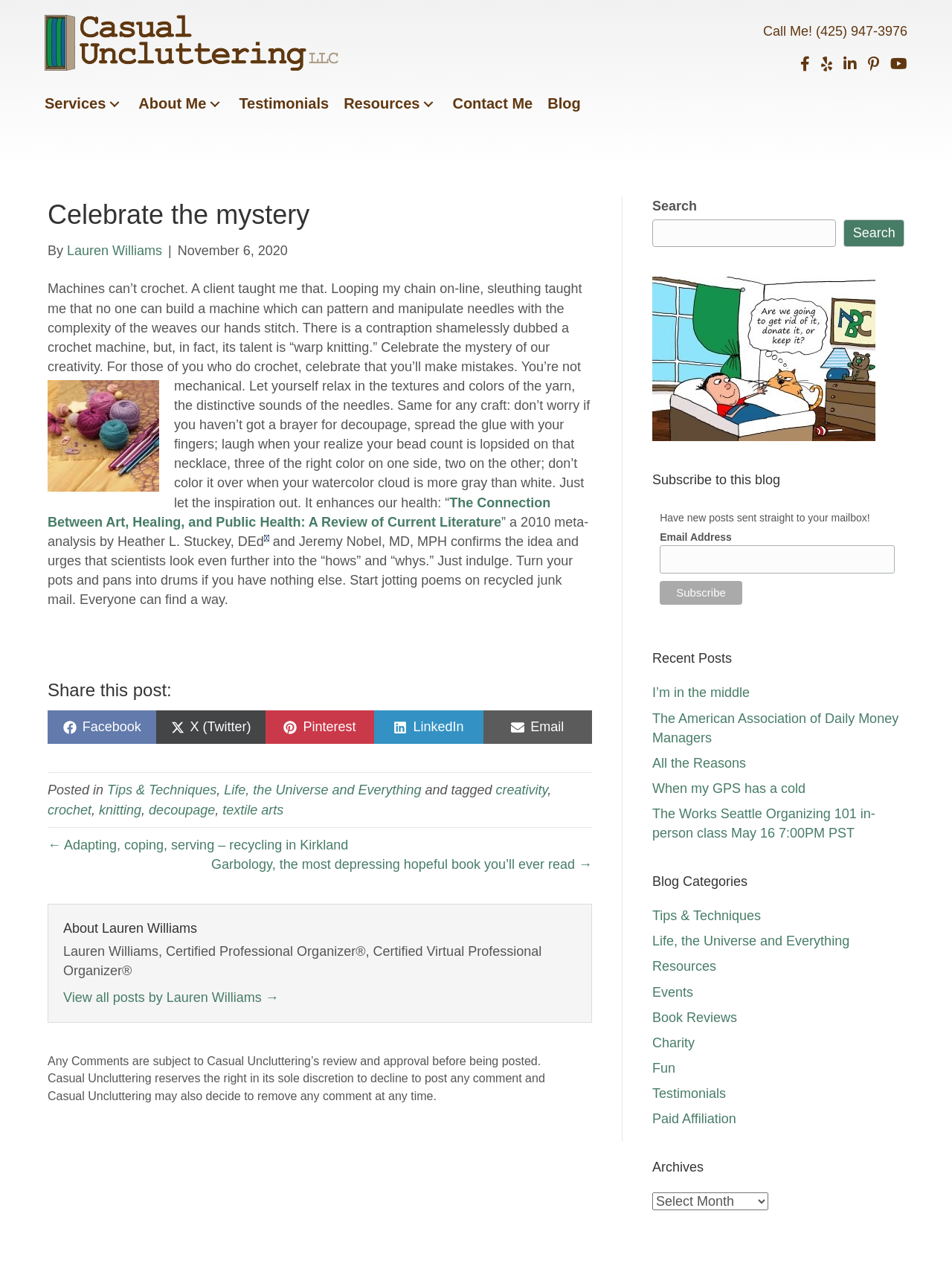Provide the bounding box coordinates for the UI element described in this sentence: "Tips & Techniques". The coordinates should be four float values between 0 and 1, i.e., [left, top, right, bottom].

[0.113, 0.617, 0.228, 0.629]